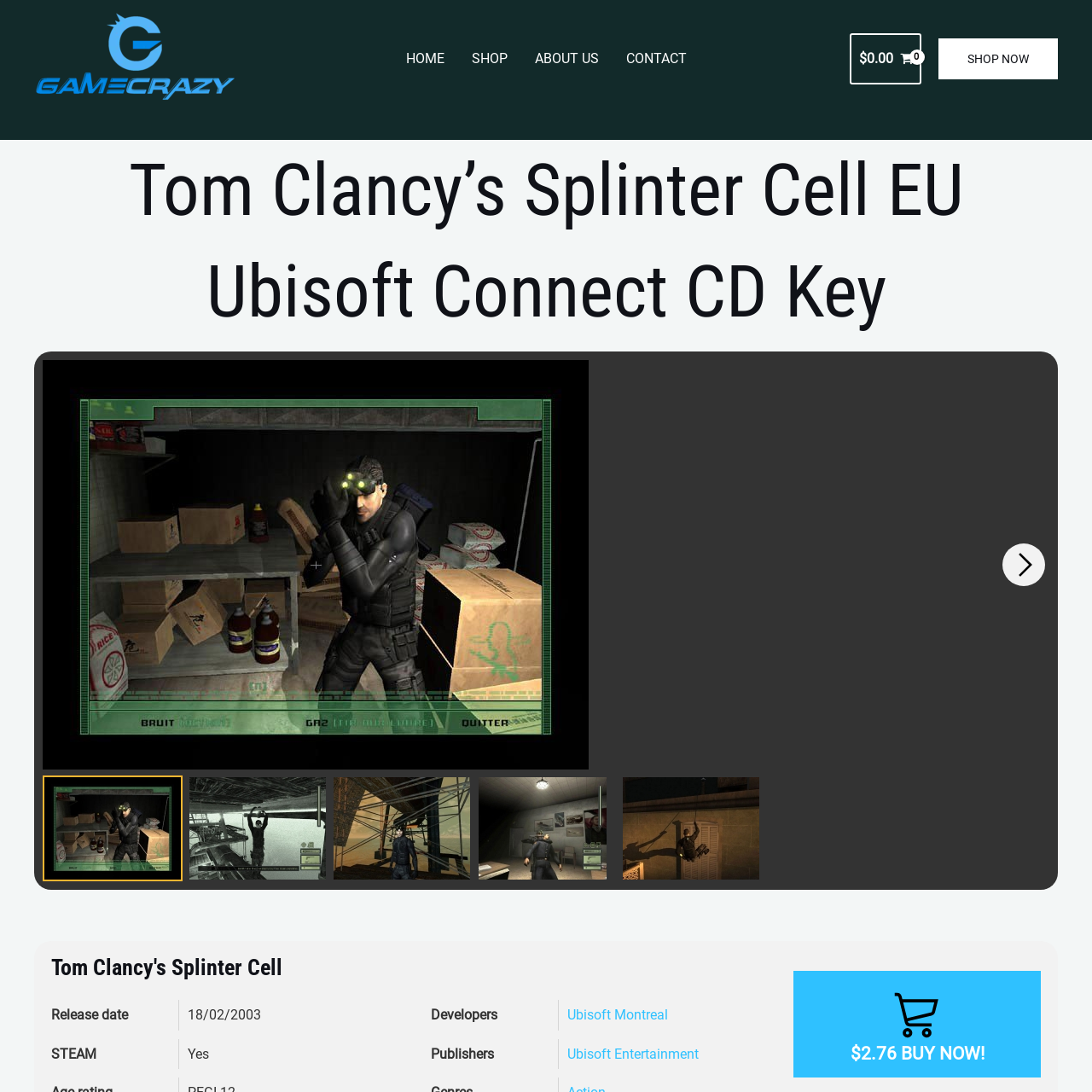Pay attention to the image encased in the red boundary and reply to the question using a single word or phrase:
Who developed the game?

Ubisoft Montreal